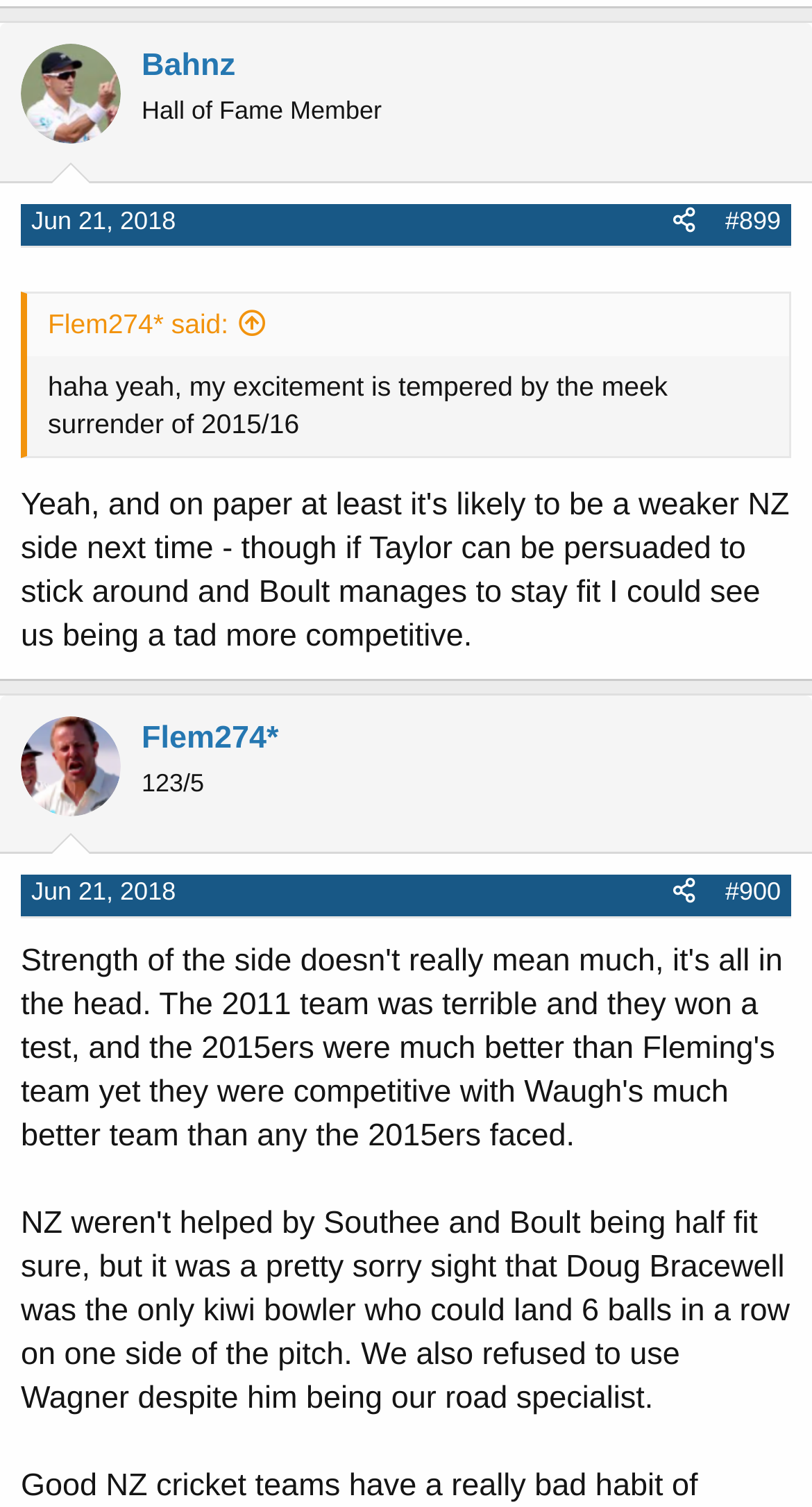Please respond to the question with a concise word or phrase:
How many sharing options are available?

8